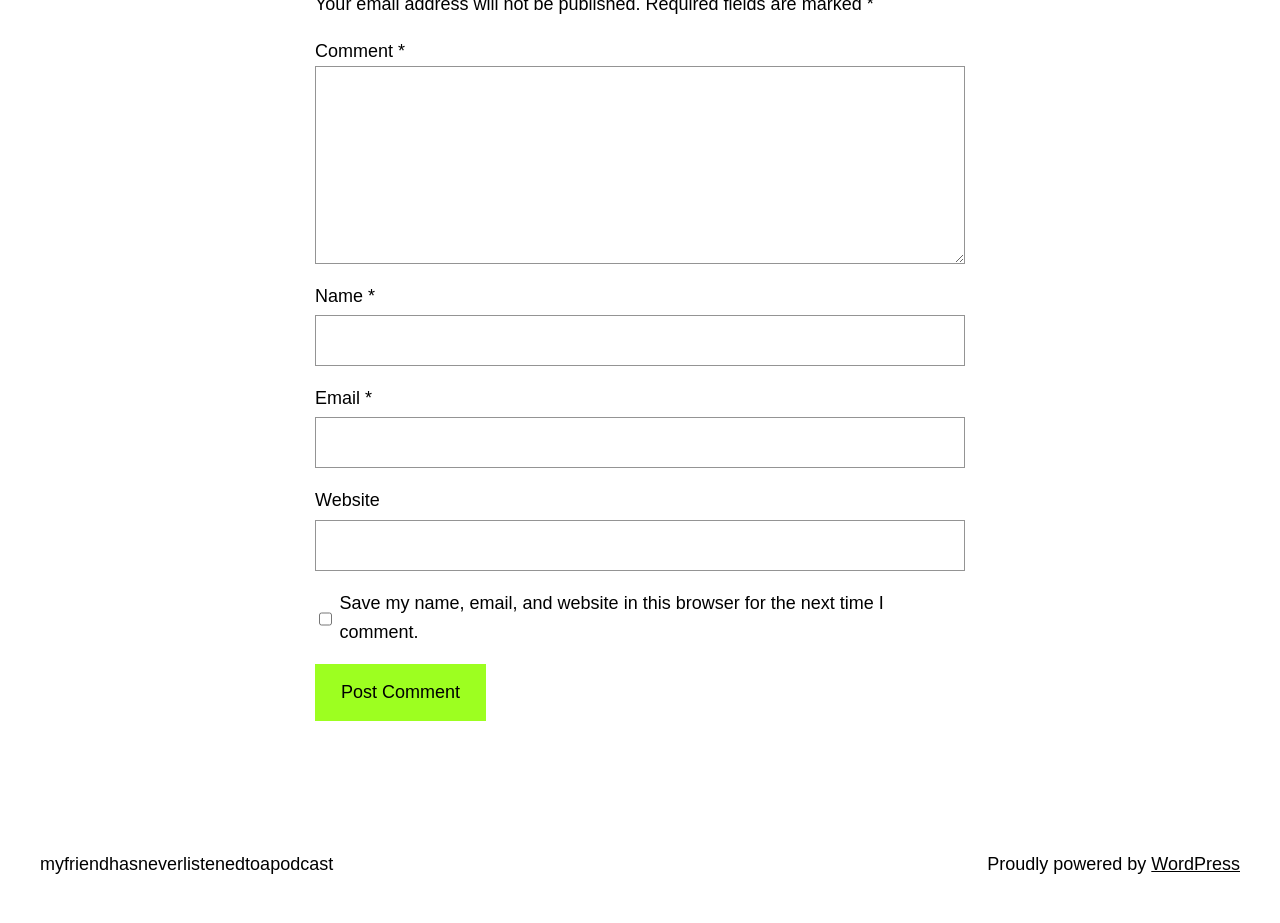Please identify the coordinates of the bounding box for the clickable region that will accomplish this instruction: "Visit the WordPress website".

[0.899, 0.926, 0.969, 0.947]